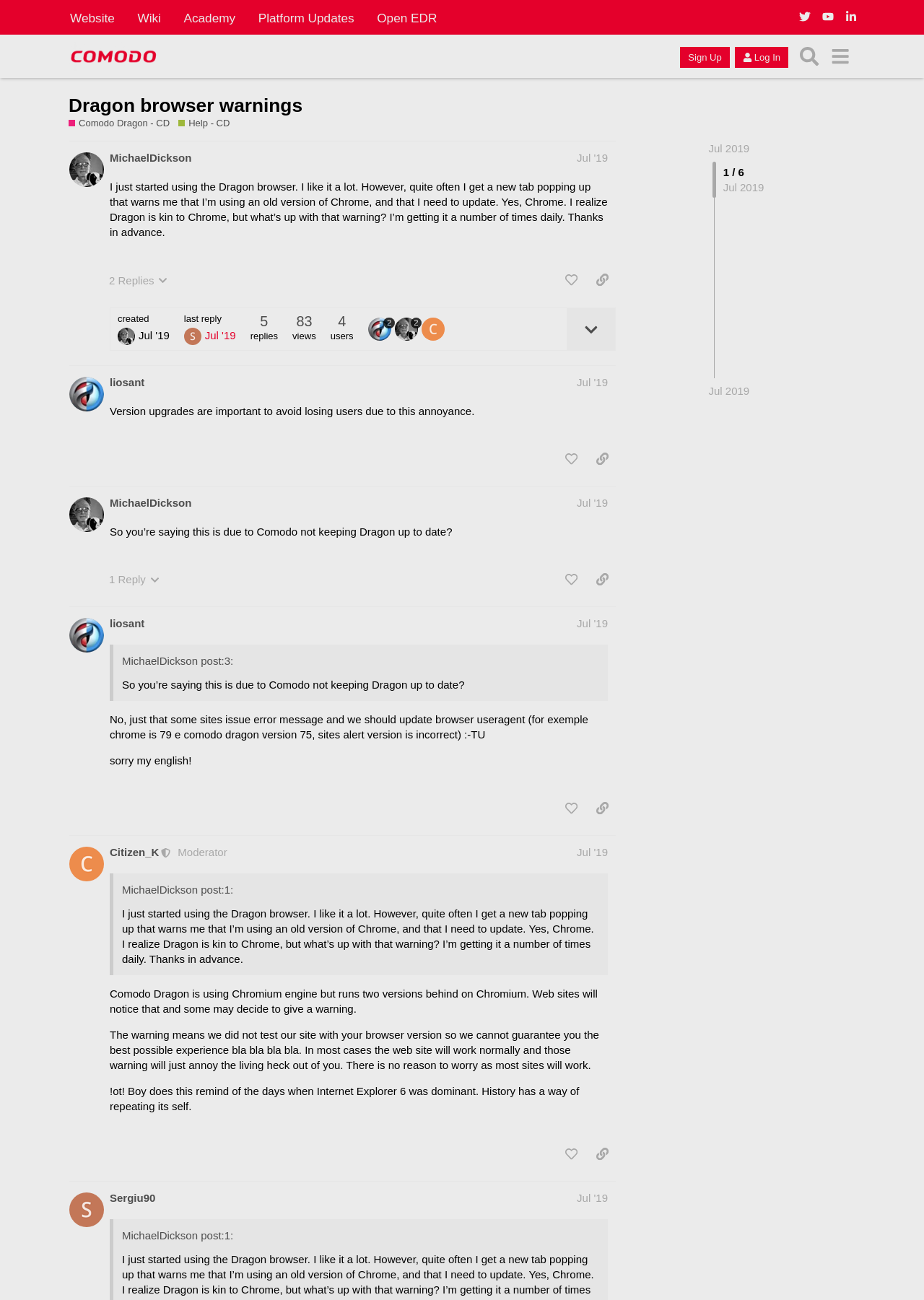What is the topic of the discussion?
Answer the question with a single word or phrase, referring to the image.

Browser warnings